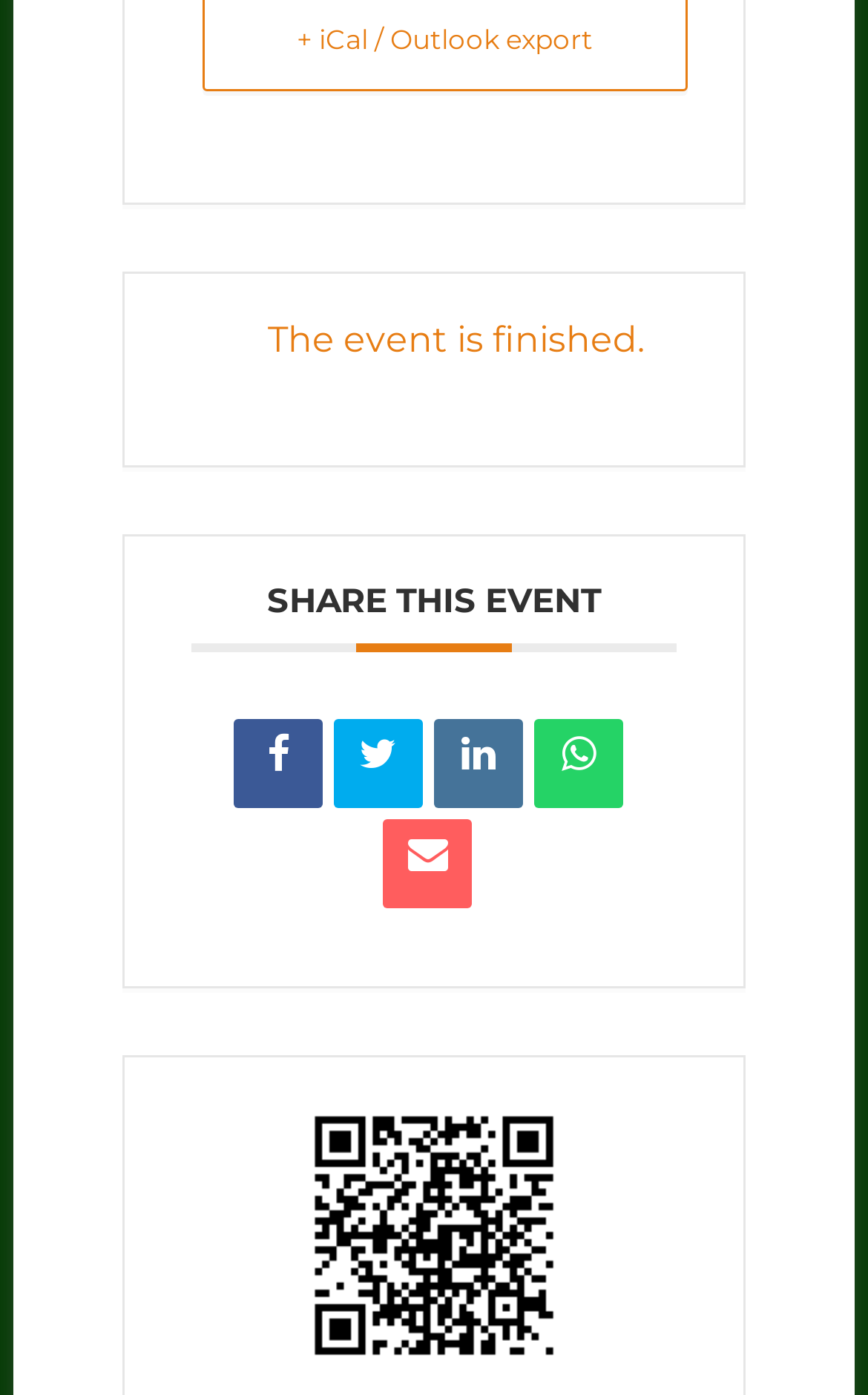Please answer the following question using a single word or phrase: 
How many social media sharing options are available?

4